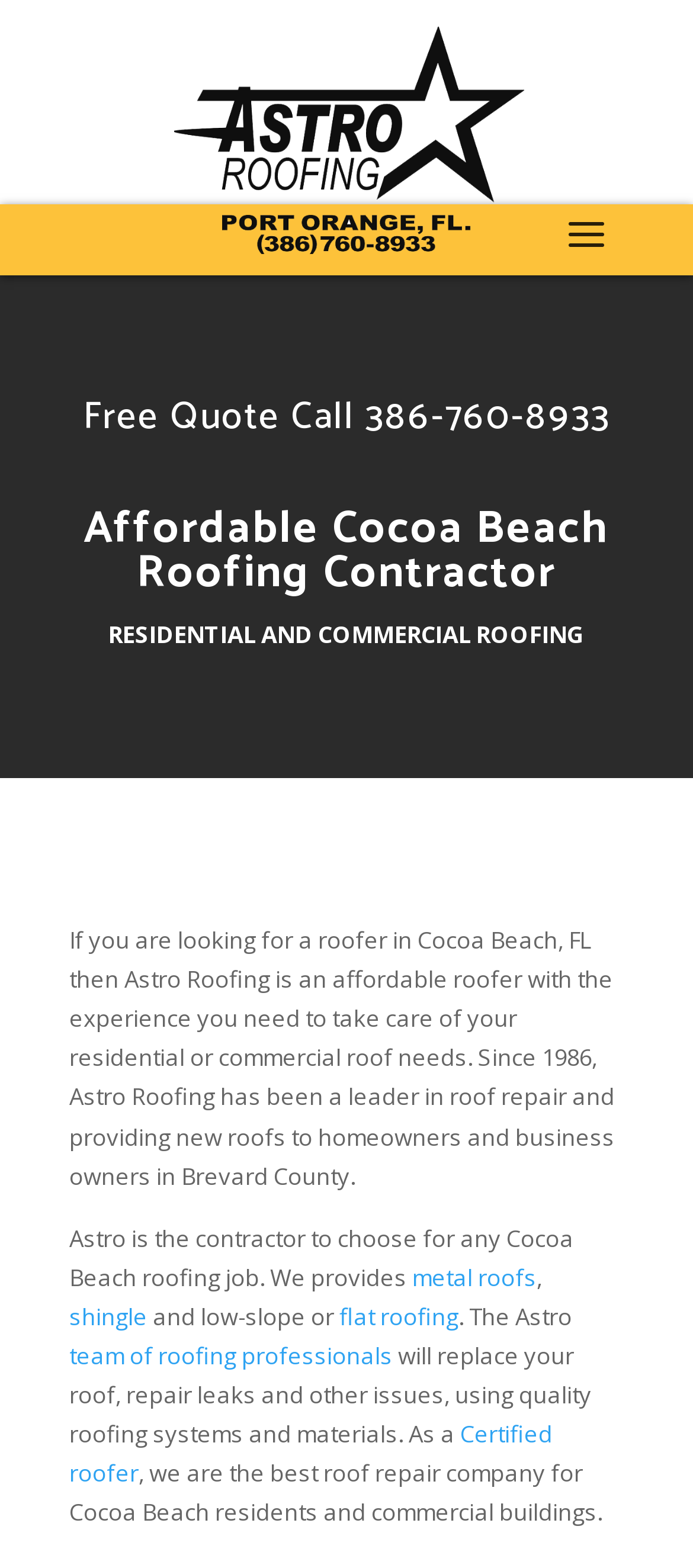How long has Astro Roofing been in business?
Refer to the image and offer an in-depth and detailed answer to the question.

The webpage states that Astro Roofing has been a leader in roof repair and providing new roofs to homeowners and business owners in Brevard County since 1986.